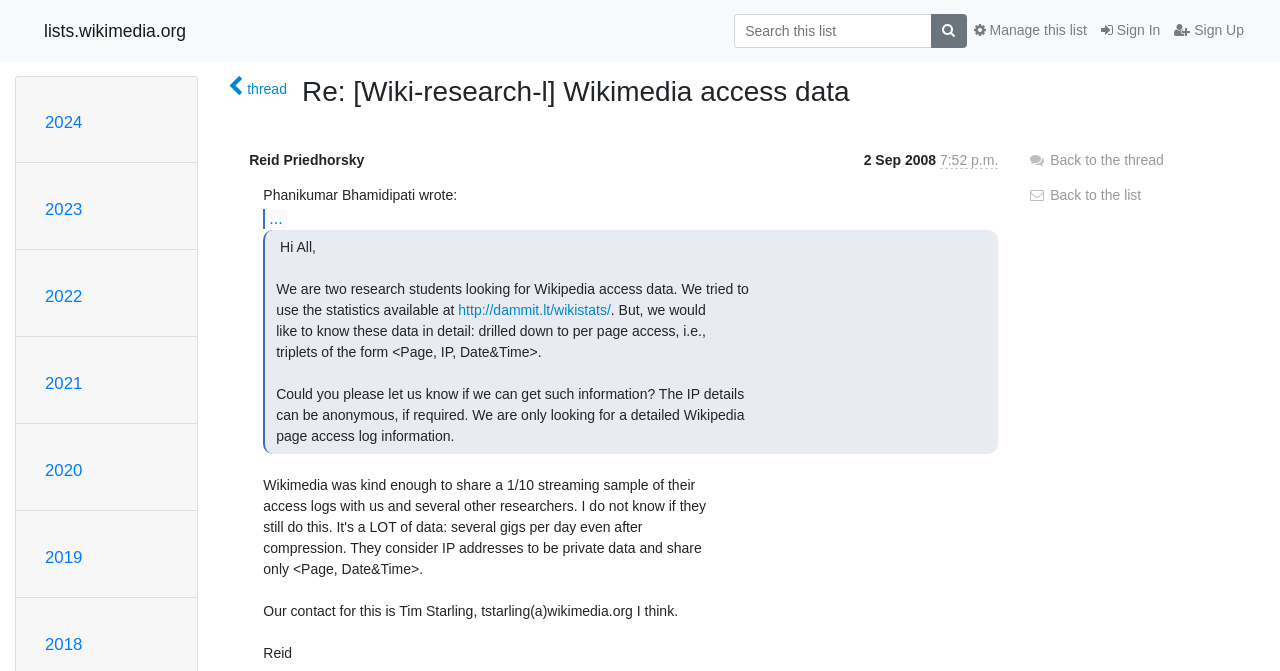Examine the image and give a thorough answer to the following question:
What is the purpose of the search box?

I found the answer by examining the search box element, which has a textbox with the placeholder text 'Search this list', indicating that it is used to search within the current list.